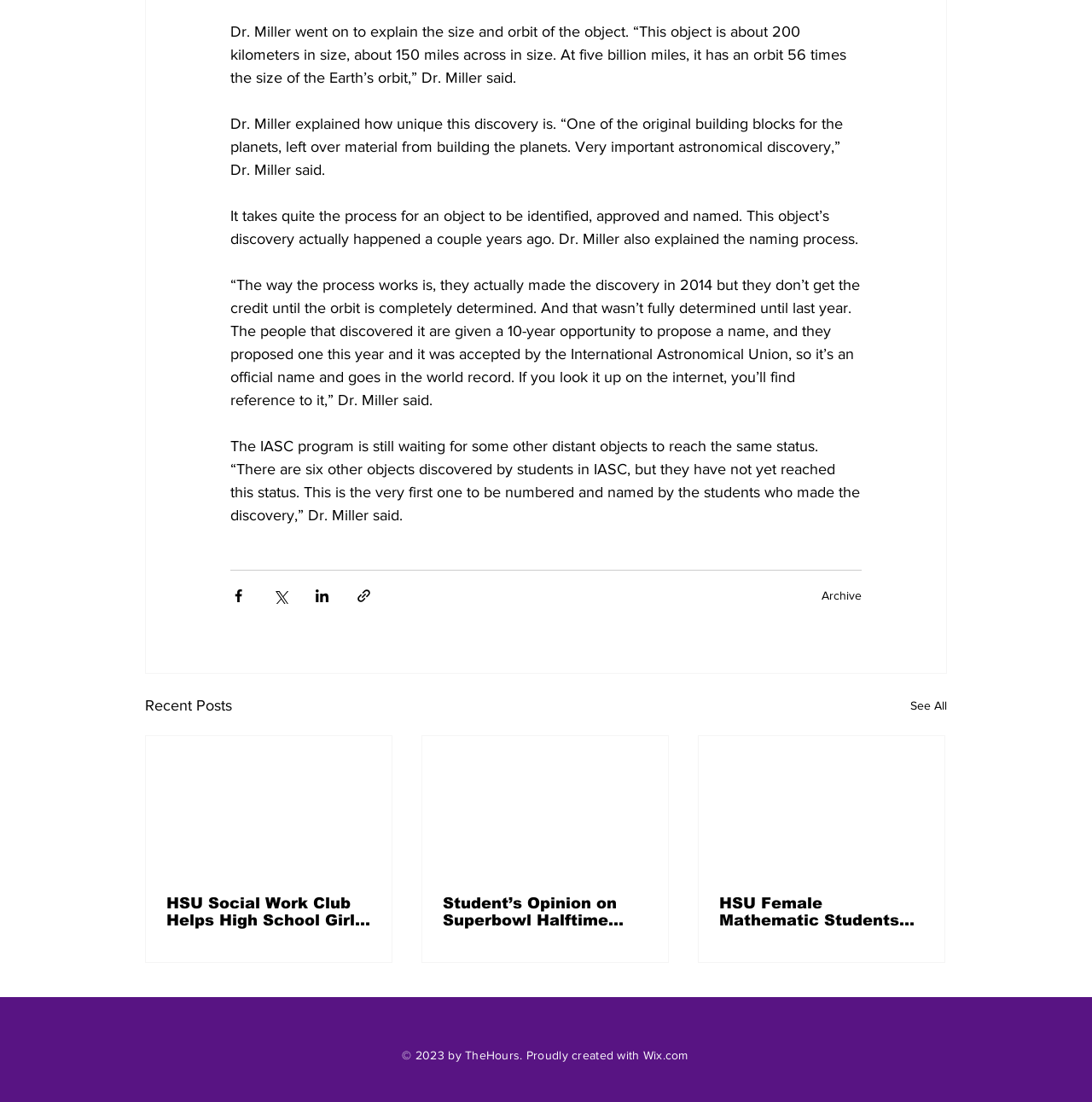Please determine the bounding box coordinates of the area that needs to be clicked to complete this task: 'See all recent posts'. The coordinates must be four float numbers between 0 and 1, formatted as [left, top, right, bottom].

[0.834, 0.629, 0.867, 0.651]